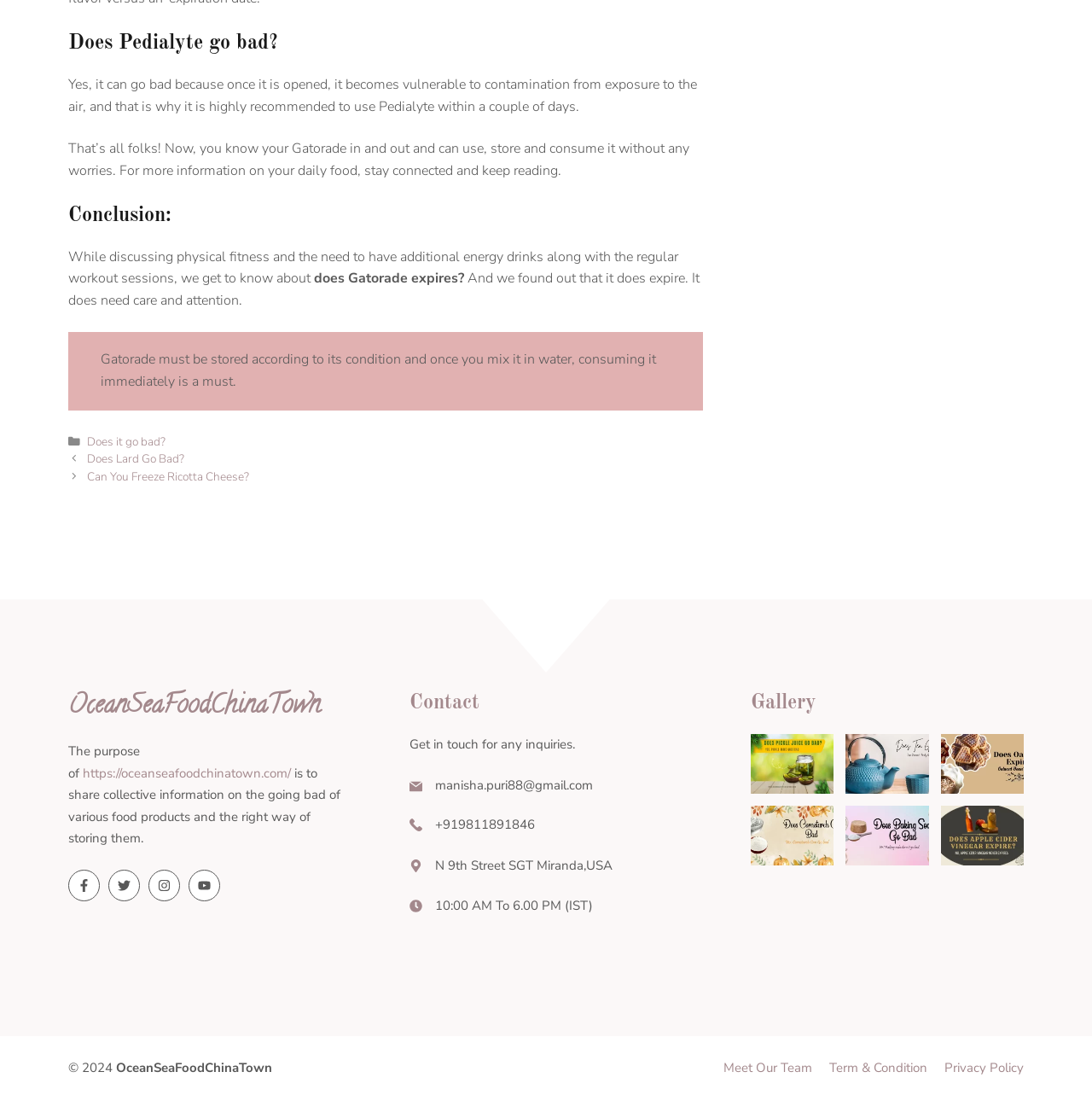Determine the bounding box coordinates of the clickable region to execute the instruction: "Contact us through 'manisha.puri88@gmail.com'". The coordinates should be four float numbers between 0 and 1, denoted as [left, top, right, bottom].

[0.398, 0.706, 0.543, 0.721]